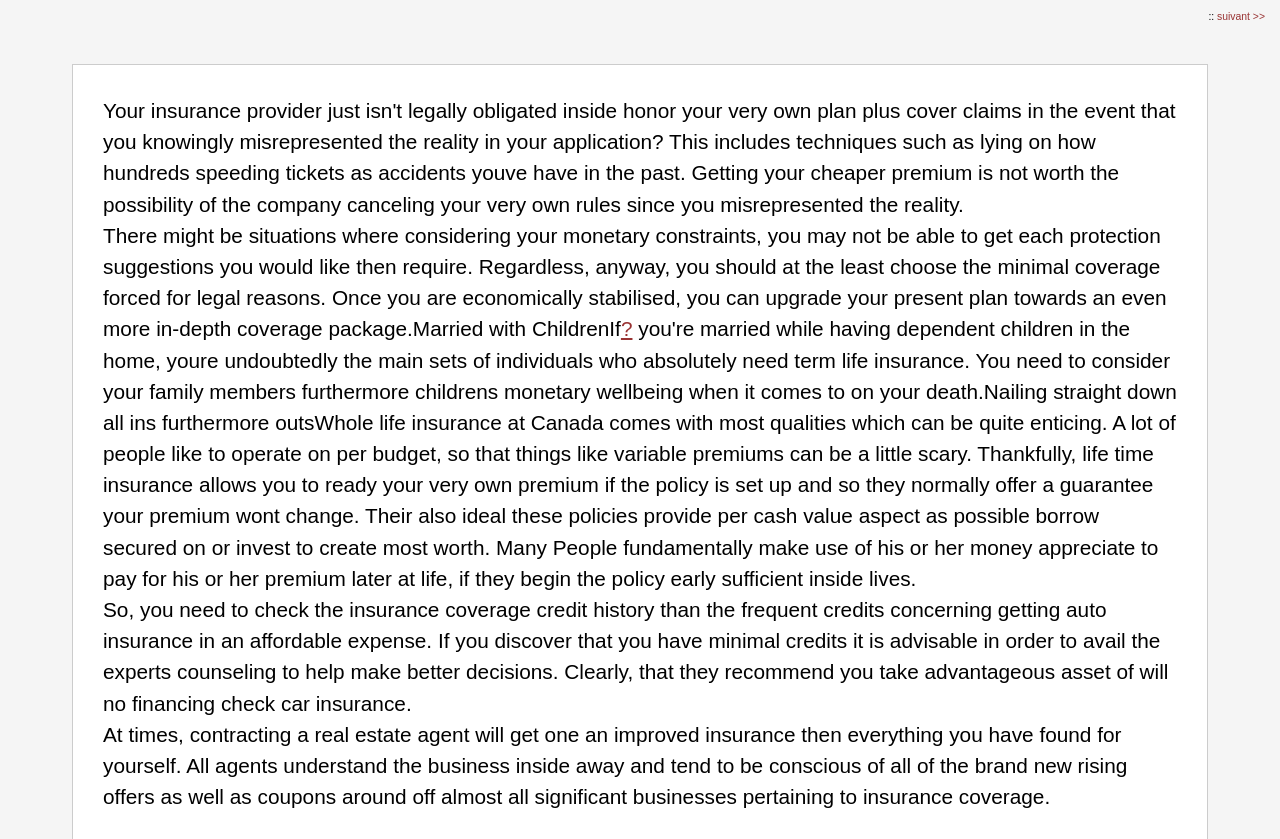From the webpage screenshot, predict the bounding box coordinates (top-left x, top-left y, bottom-right x, bottom-right y) for the UI element described here: suivant >>

[0.951, 0.013, 0.988, 0.026]